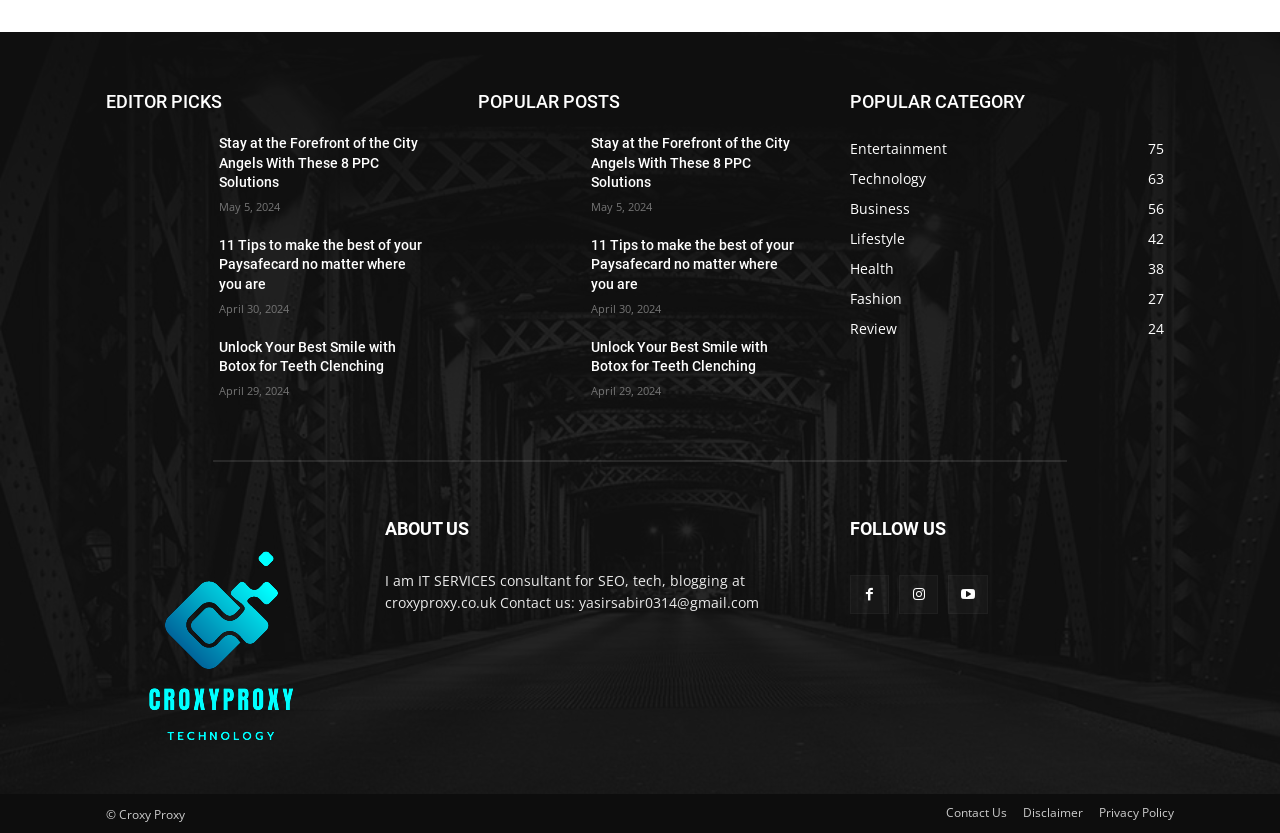Determine the bounding box for the HTML element described here: "Technology63". The coordinates should be given as [left, top, right, bottom] with each number being a float between 0 and 1.

[0.664, 0.203, 0.723, 0.226]